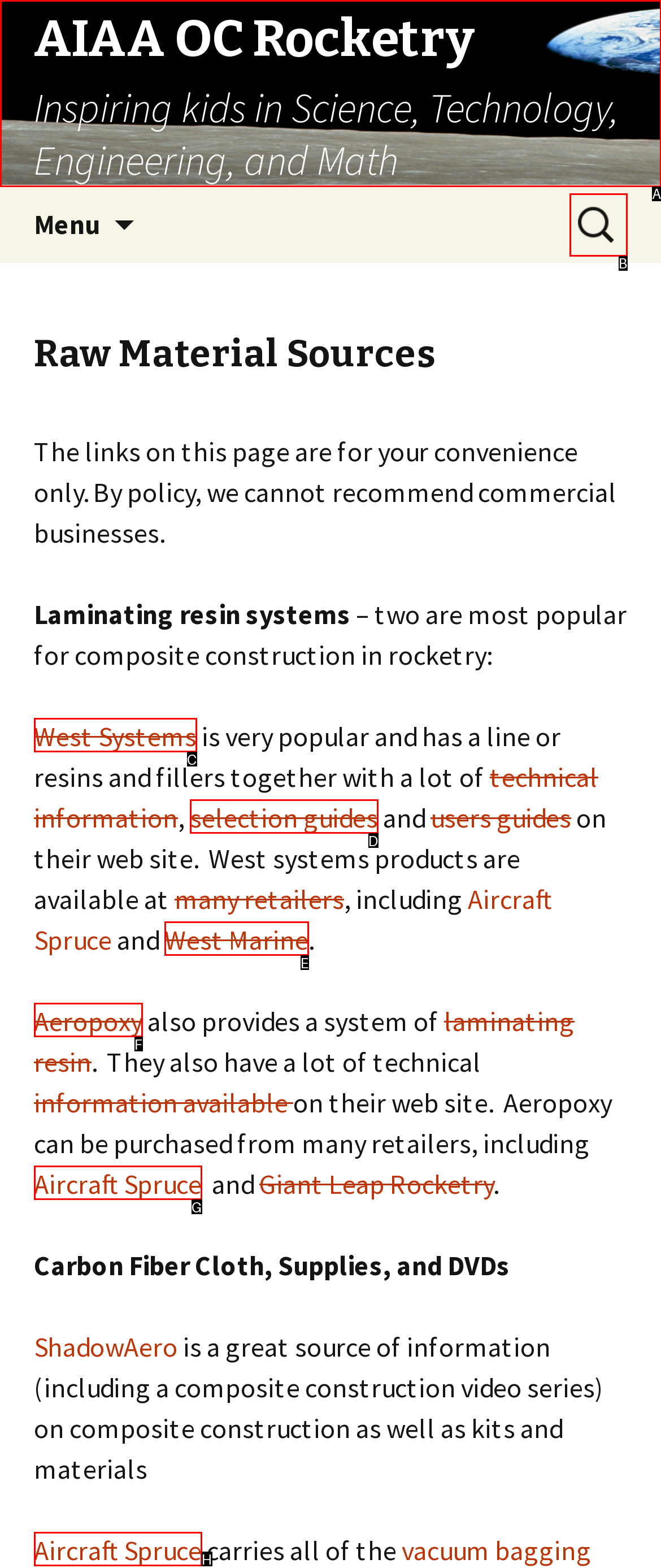Given the description: West Systems, identify the HTML element that fits best. Respond with the letter of the correct option from the choices.

C